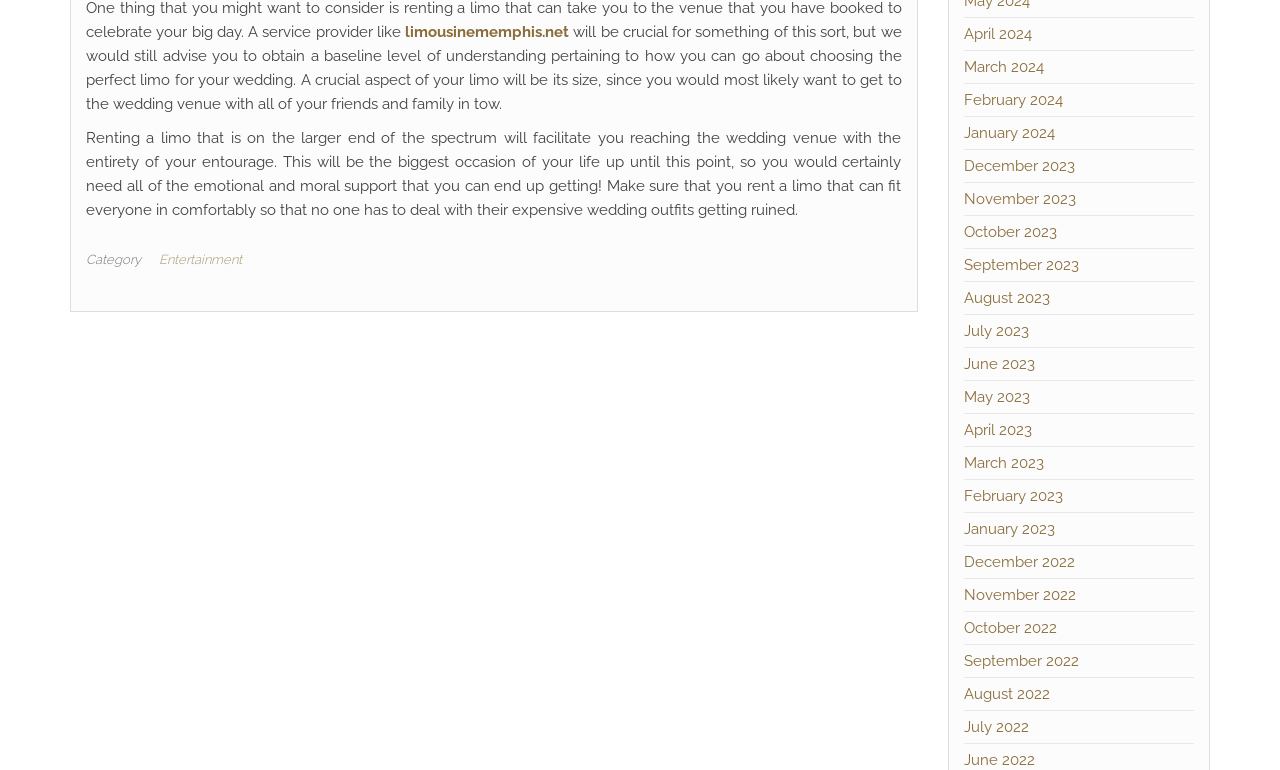Identify the bounding box of the UI component described as: "Entertainment".

[0.124, 0.327, 0.195, 0.347]